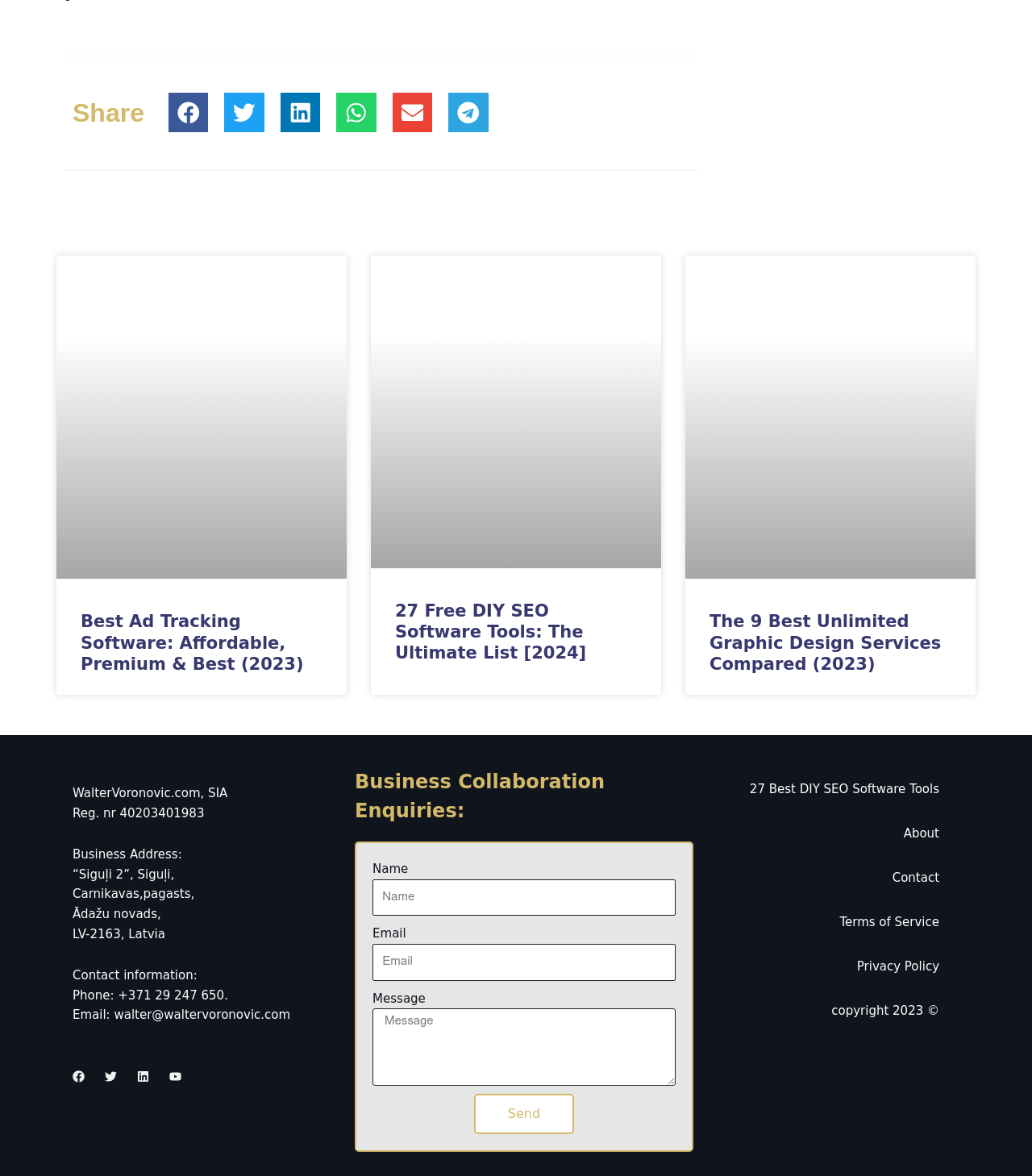Please find the bounding box coordinates of the element that needs to be clicked to perform the following instruction: "Click the Send button". The bounding box coordinates should be four float numbers between 0 and 1, represented as [left, top, right, bottom].

[0.459, 0.93, 0.556, 0.965]